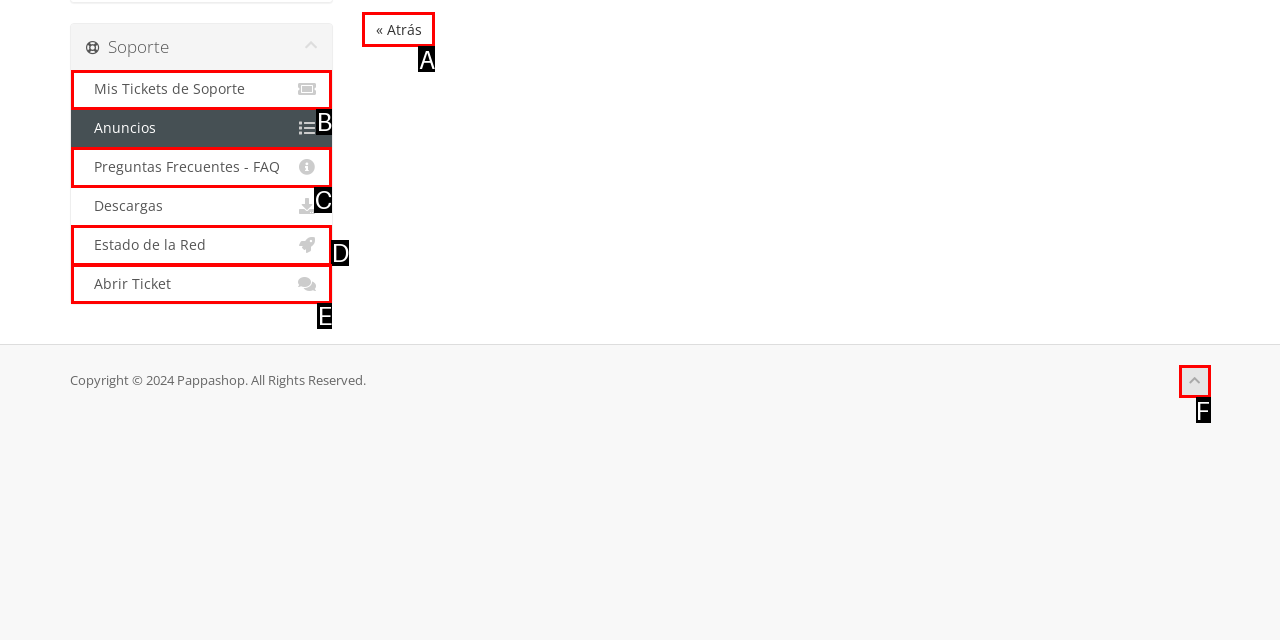Identify the HTML element that best fits the description: « Atrás. Respond with the letter of the corresponding element.

A